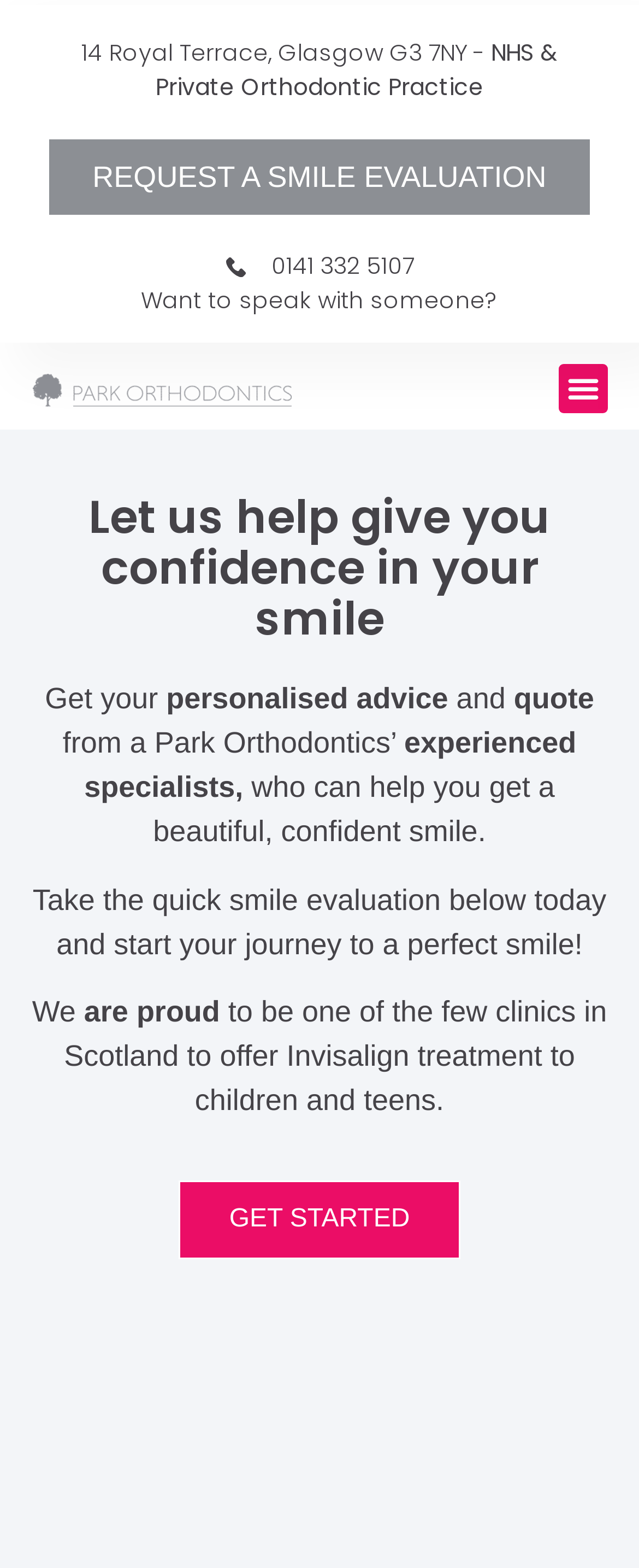Give a one-word or phrase response to the following question: What is the phone number of Park Orthodontics Glasgow?

0141 332 5107